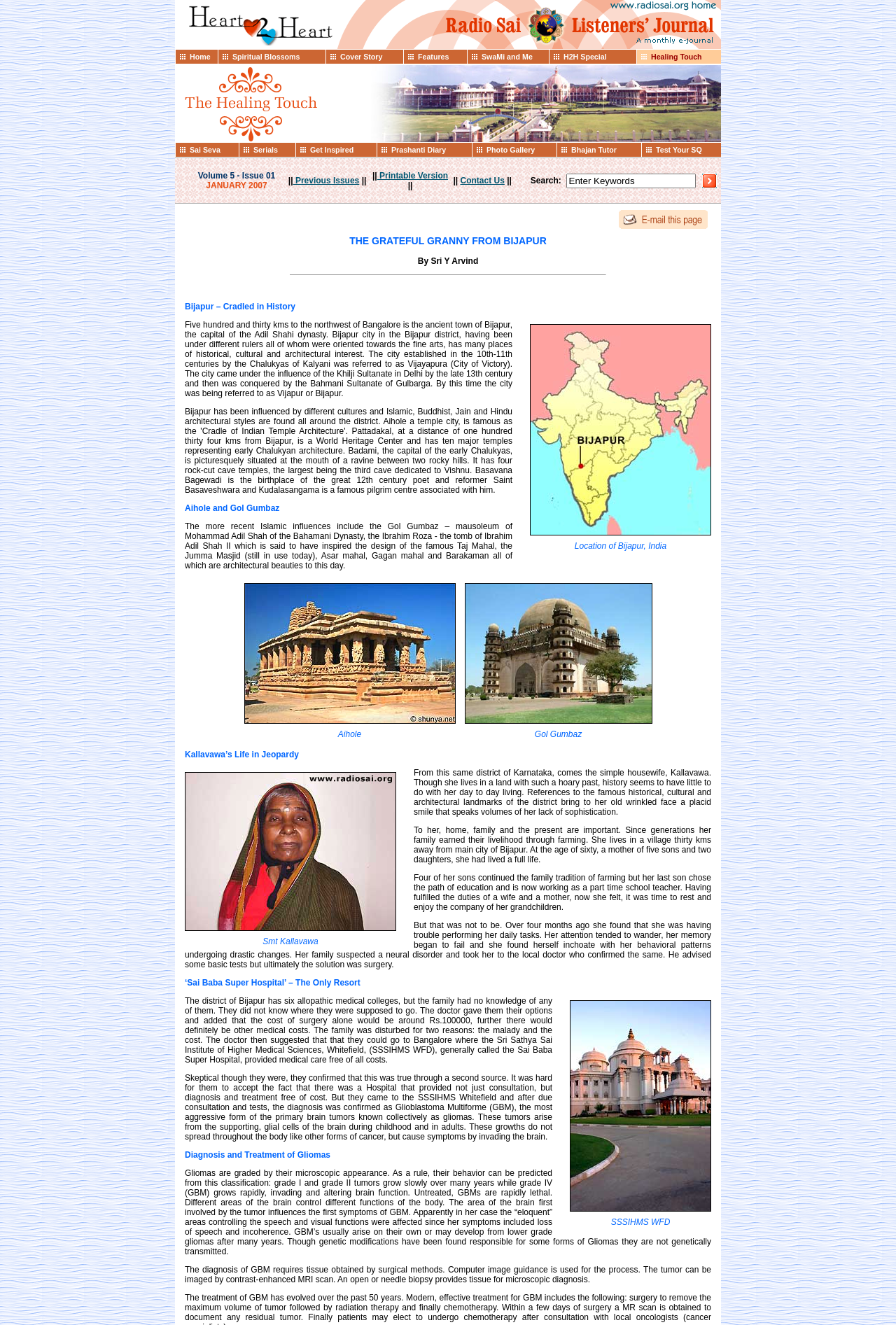Please determine the bounding box coordinates for the UI element described here. Use the format (top-left x, top-left y, bottom-right x, bottom-right y) with values bounded between 0 and 1: SwaMi and Me

[0.538, 0.04, 0.612, 0.046]